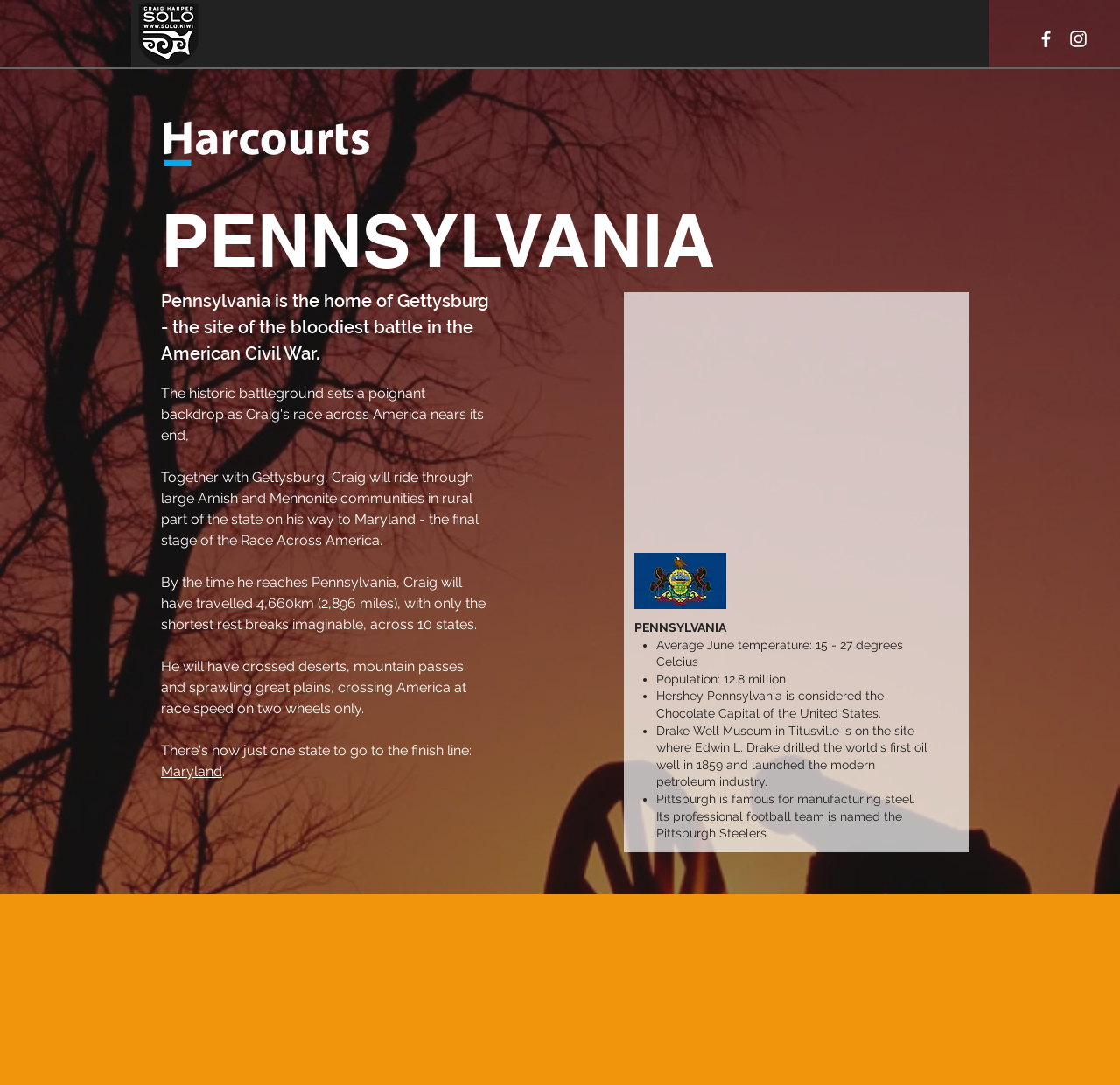Please identify the bounding box coordinates of the element I need to click to follow this instruction: "Explore SOLO.kiwi Stretch Classes".

[0.266, 0.026, 0.433, 0.073]